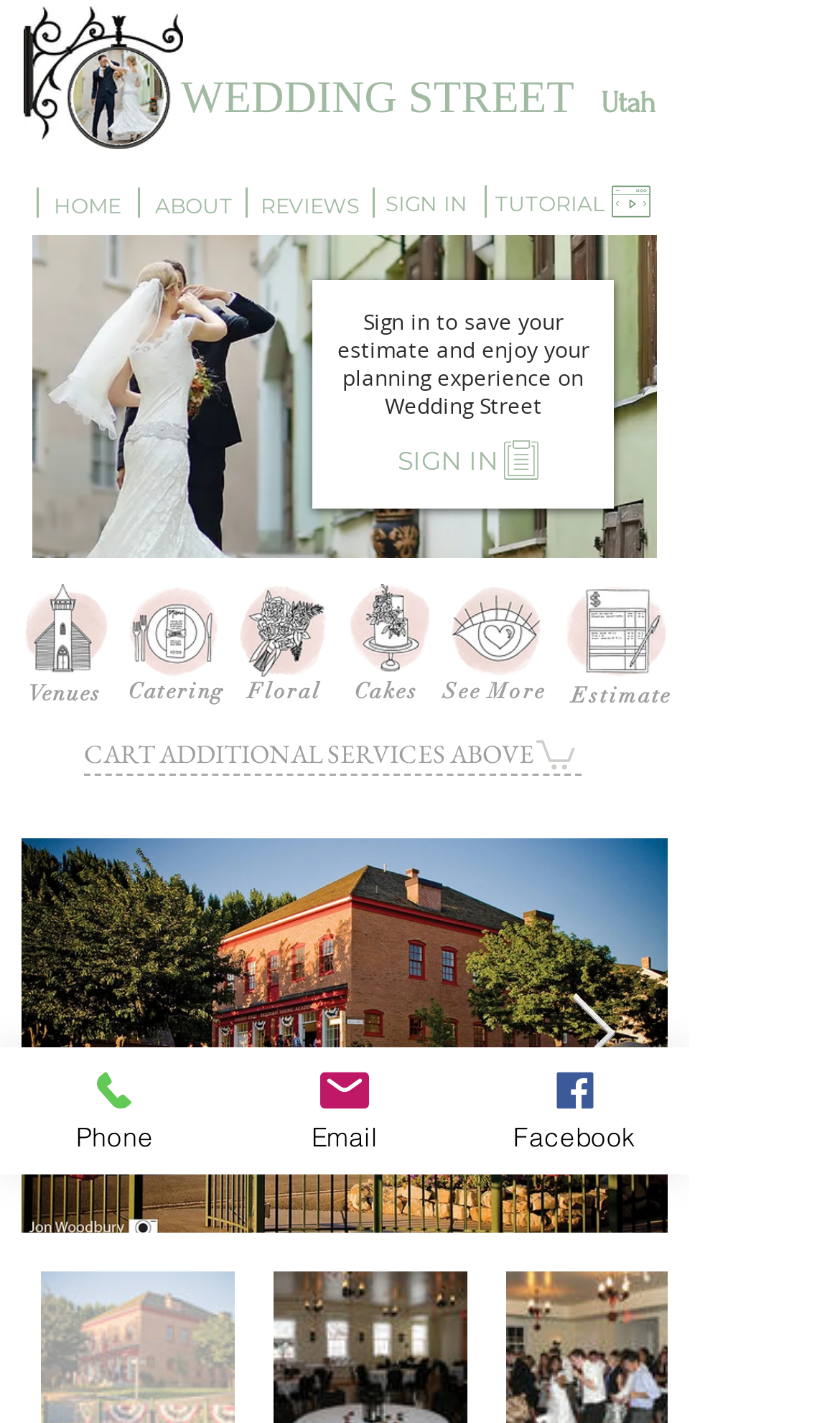Locate the bounding box coordinates of the element I should click to achieve the following instruction: "View 'Venues'".

[0.034, 0.479, 0.122, 0.497]